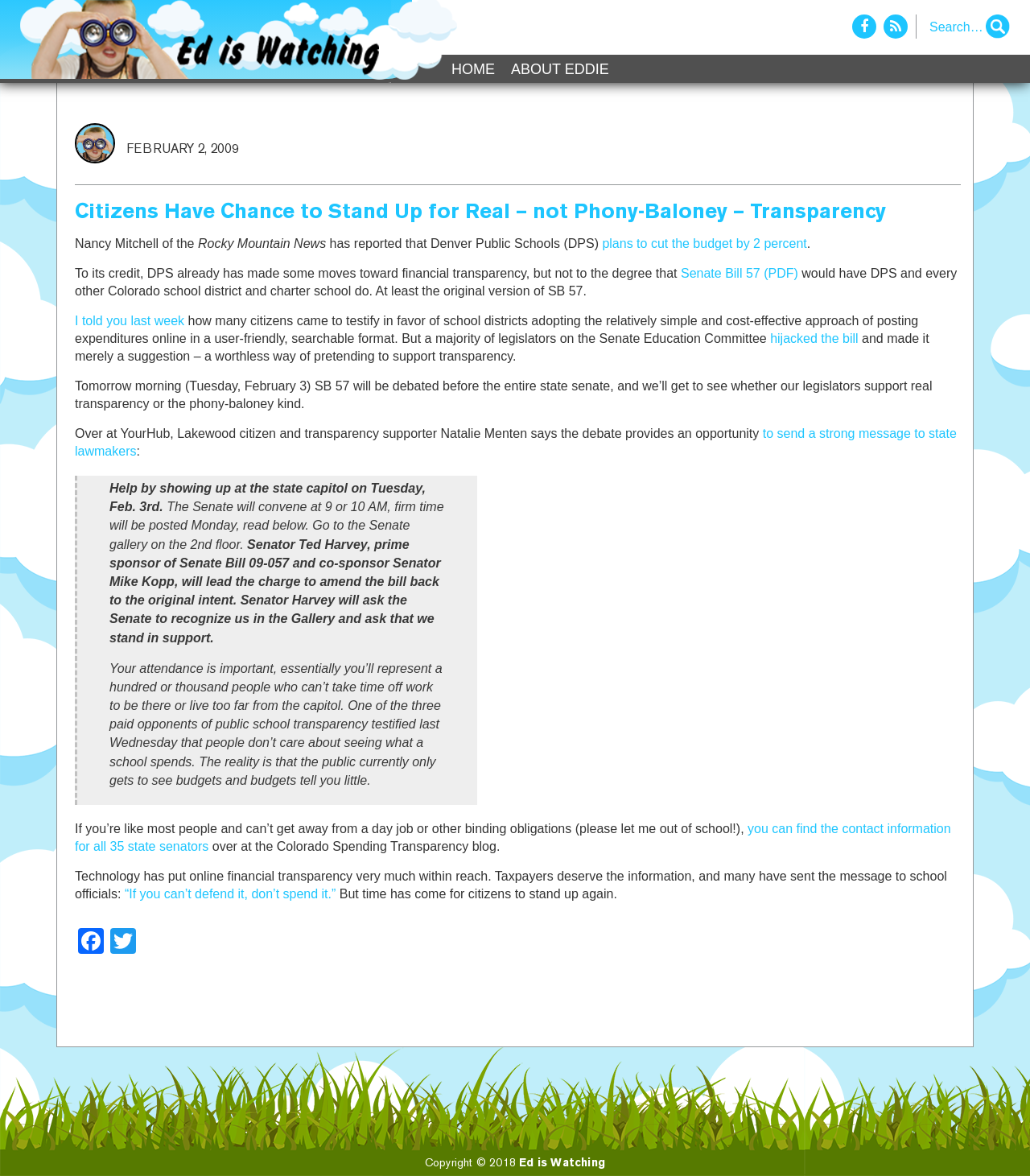Please identify the bounding box coordinates of the element's region that needs to be clicked to fulfill the following instruction: "Visit Facebook". The bounding box coordinates should consist of four float numbers between 0 and 1, i.e., [left, top, right, bottom].

[0.073, 0.789, 0.104, 0.815]